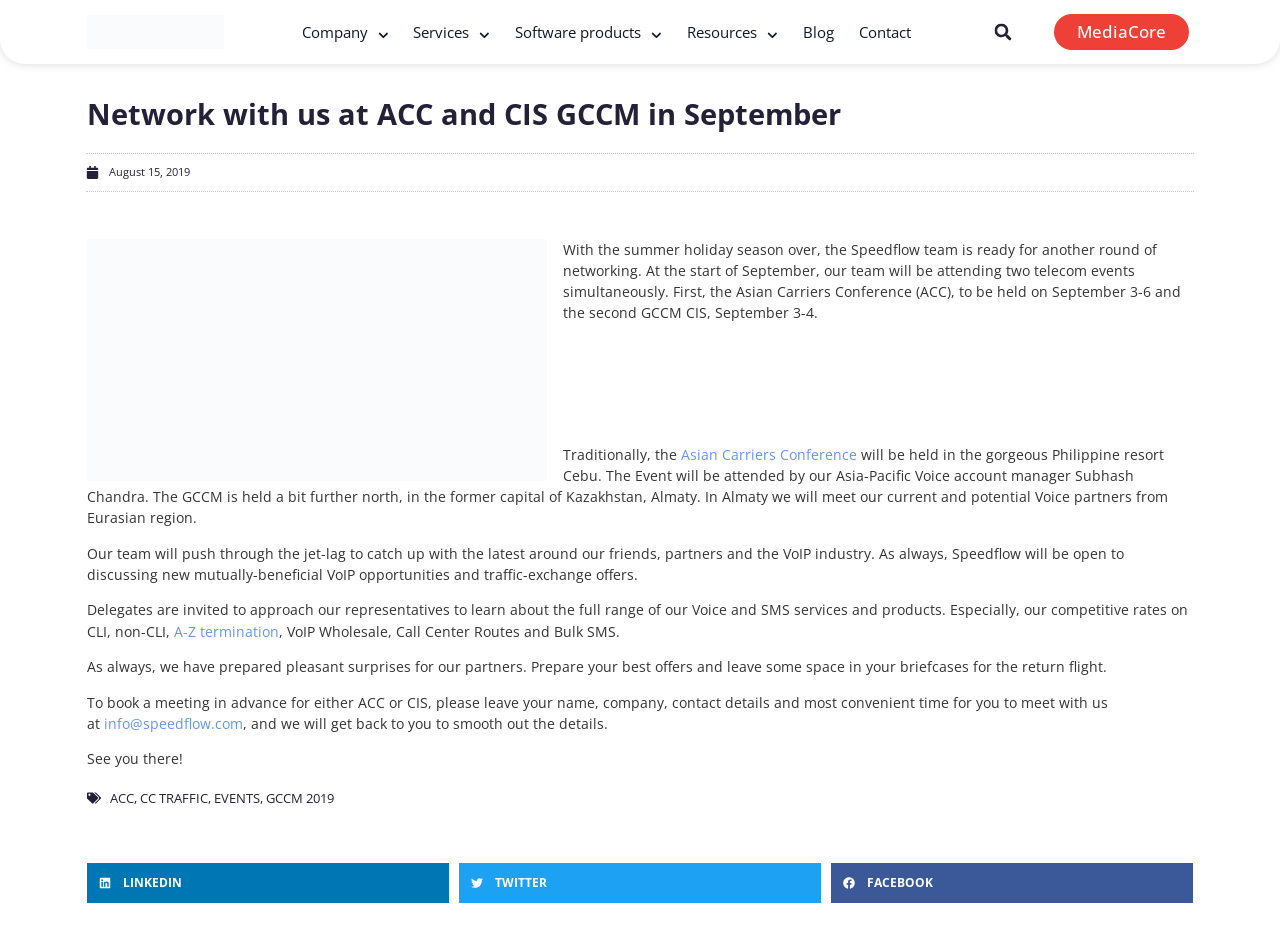What is the email address to book a meeting with Speedflow?
Provide a fully detailed and comprehensive answer to the question.

The webpage instructs delegates to book a meeting in advance by sending an email to info@speedflow.com with their name, company, contact details, and preferred meeting time.